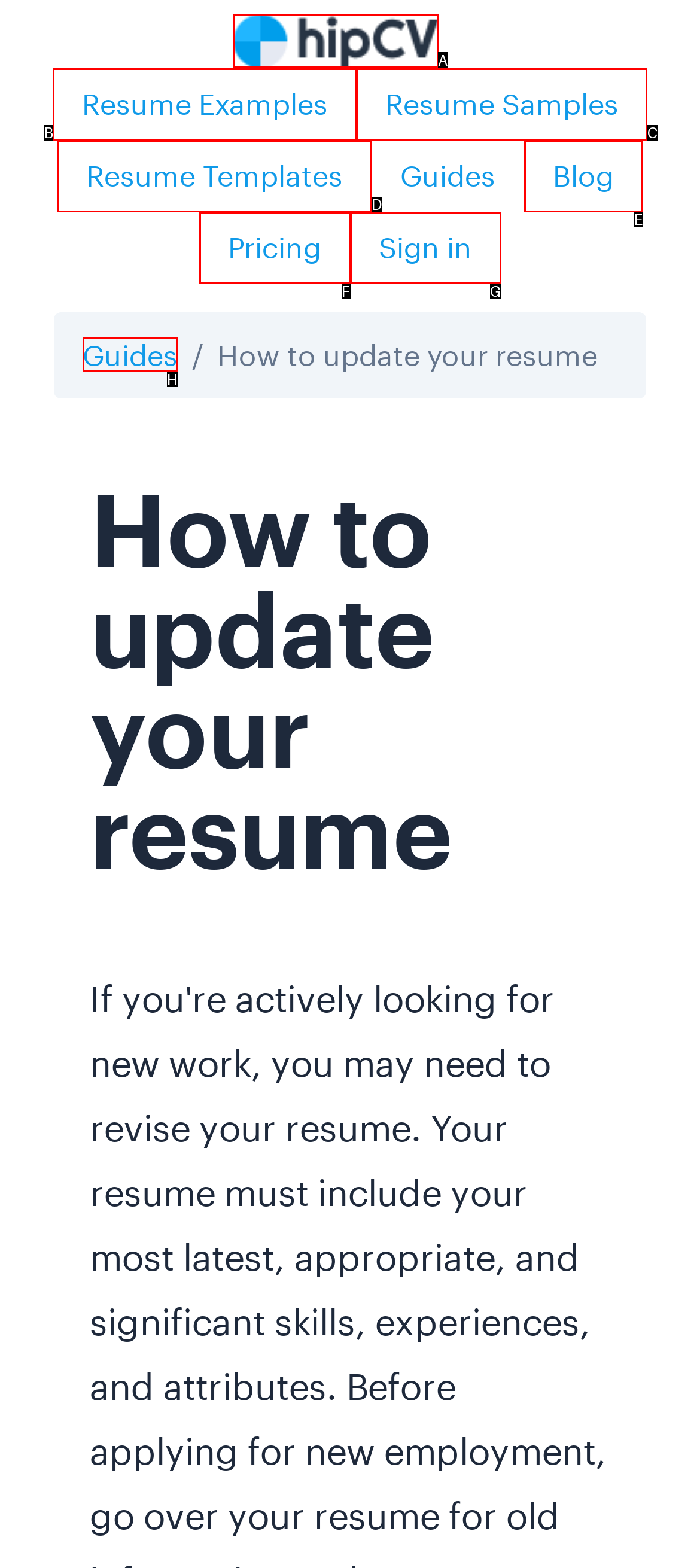Choose the letter of the UI element necessary for this task: click hipCV Logo
Answer with the correct letter.

A